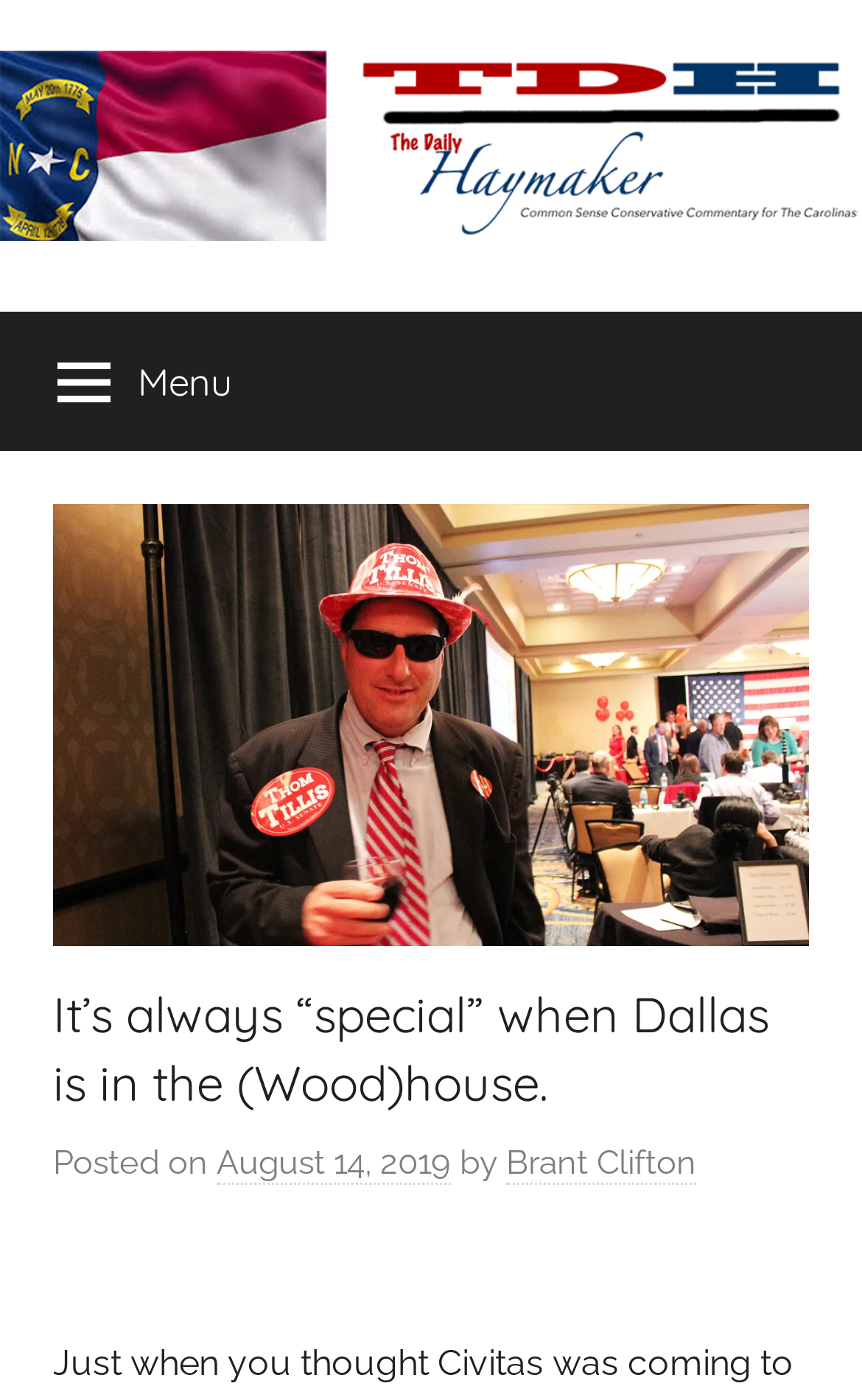Please determine the bounding box coordinates for the UI element described here. Use the format (top-left x, top-left y, bottom-right x, bottom-right y) with values bounded between 0 and 1: Menu

[0.0, 0.222, 0.335, 0.323]